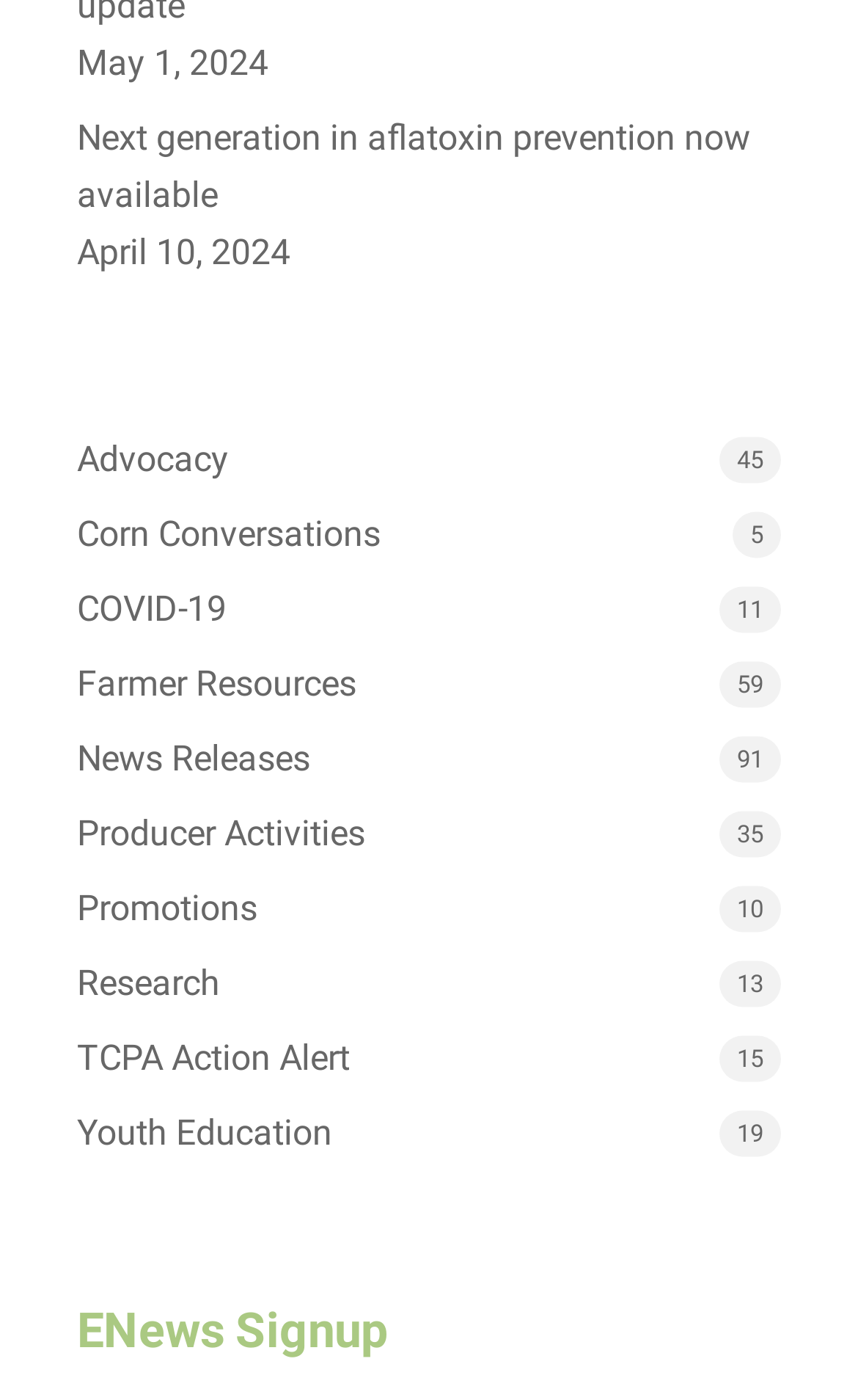What is the number next to 'Corn Conversations'?
Refer to the image and offer an in-depth and detailed answer to the question.

The number next to 'Corn Conversations' is 45, which is indicated by the StaticText element with ID 326 and bounding box coordinates [0.859, 0.319, 0.89, 0.339]. This number is likely a count or a metric related to 'Corn Conversations'.